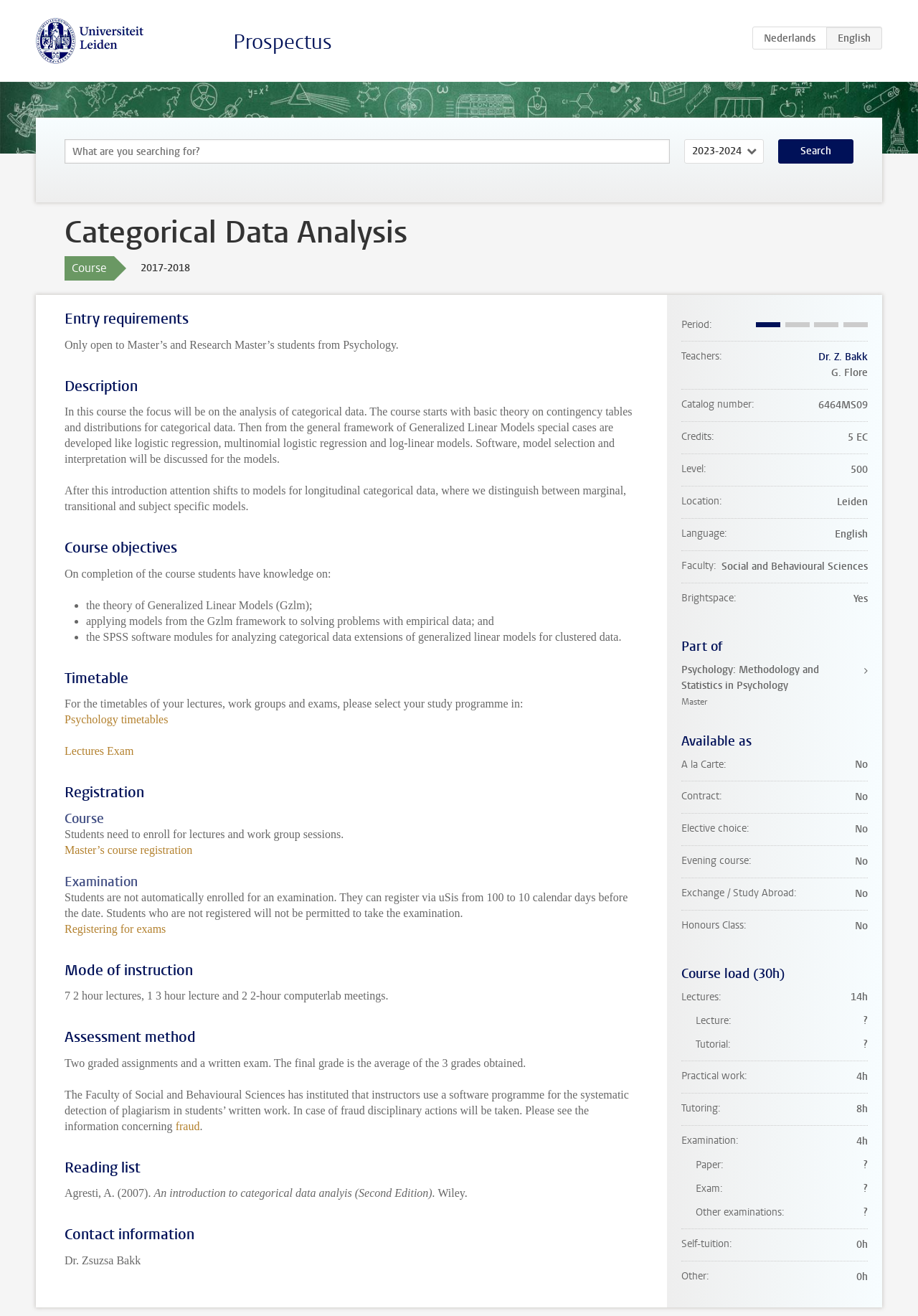Please find the bounding box for the following UI element description. Provide the coordinates in (top-left x, top-left y, bottom-right x, bottom-right y) format, with values between 0 and 1: Registering for exams

[0.07, 0.701, 0.181, 0.71]